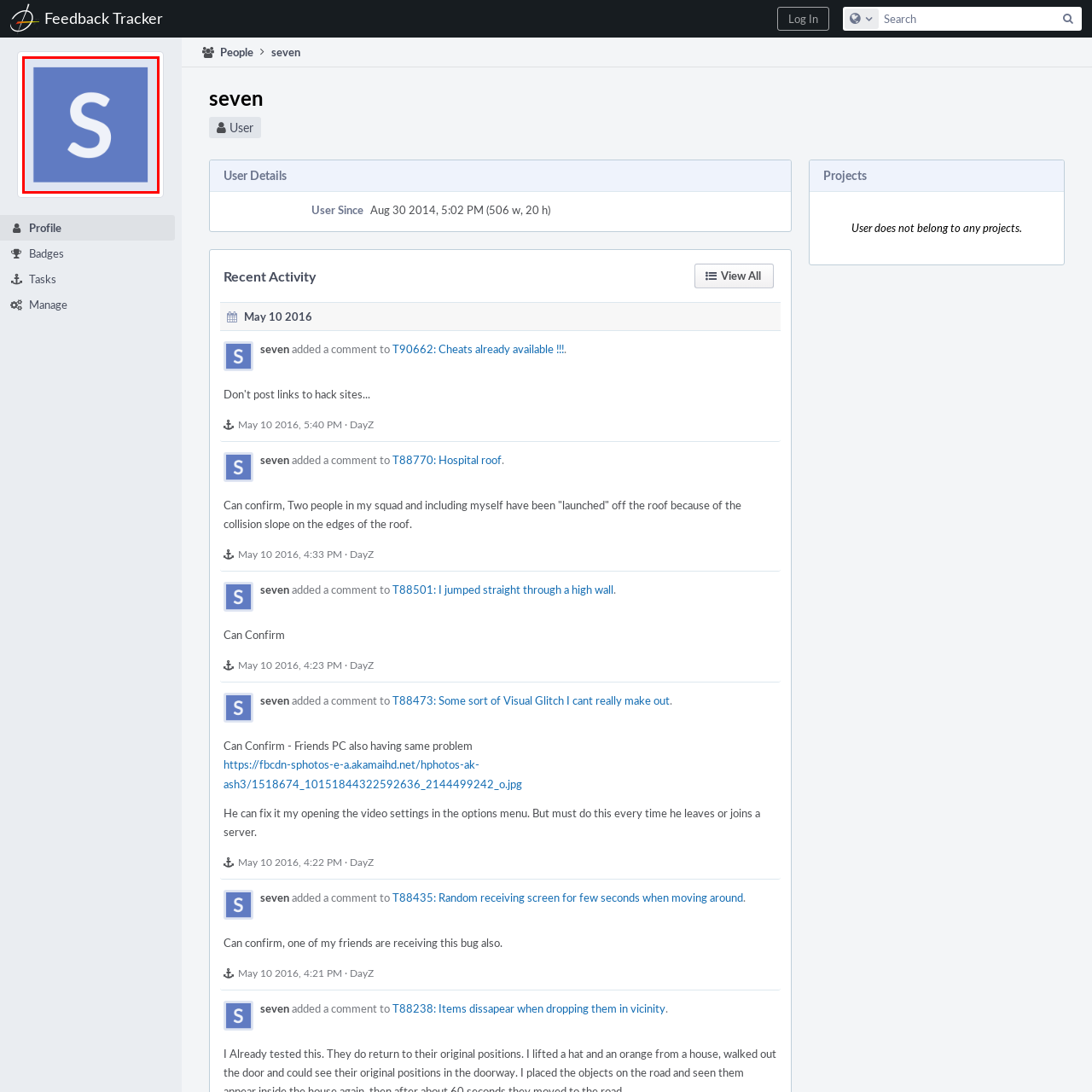What is the shape of the prominent element?
Check the image inside the red bounding box and provide your answer in a single word or short phrase.

Stylized letter 'S'